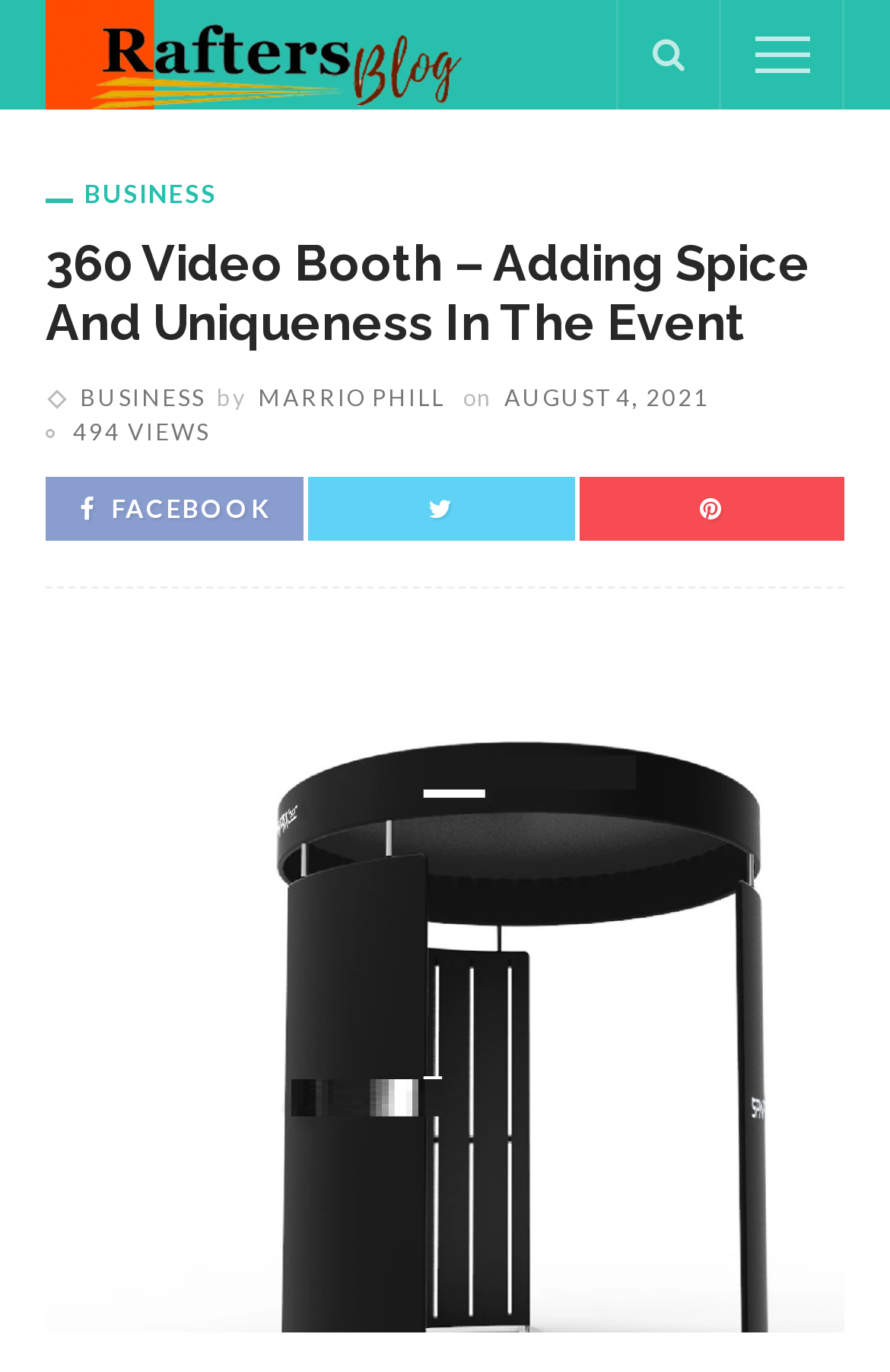Respond to the following question using a concise word or phrase: 
Who is the author of the article?

MARRIO PHILL